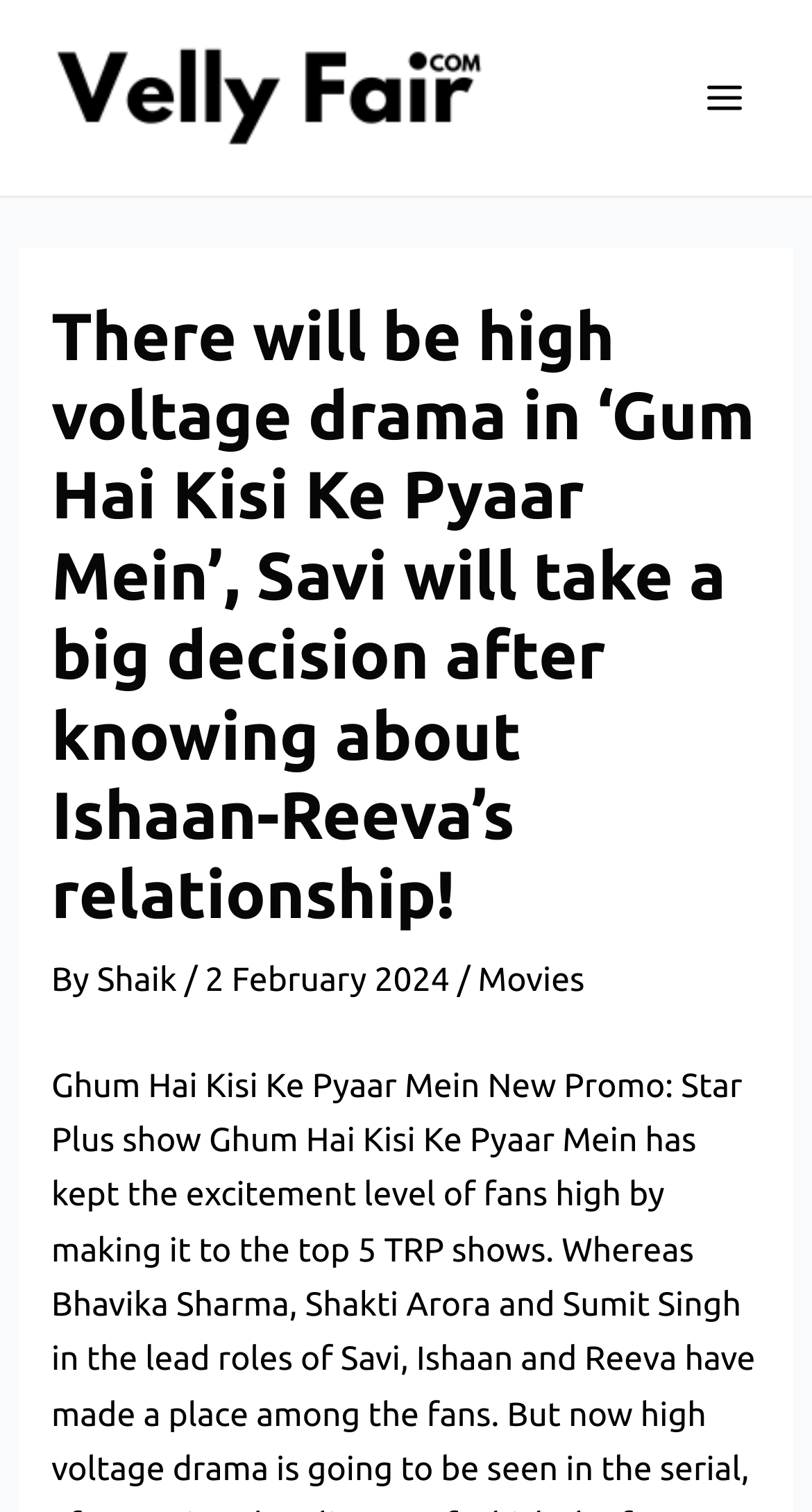Give a comprehensive overview of the webpage, including key elements.

The webpage appears to be an article or news page about the Indian TV show "Ghum Hai Kisi Ke Pyaar Mein". At the top, there is a main heading that reads "There will be high voltage drama in 'Gum Hai Kisi Ke Pyaar Mein', Savi will take a big decision after knowing about Ishaan-Reeva's relationship!". Below the heading, there is a byline that credits the author, Shaik, and a date, 2 February 2024.

To the top-right of the page, there is a main menu button that is not expanded. Next to the button, there is a small image. On the top-left of the page, there is a link that is not labeled.

The main content of the page is a single article or news piece, which is summarized in the heading. There are no other notable UI elements or images on the page.